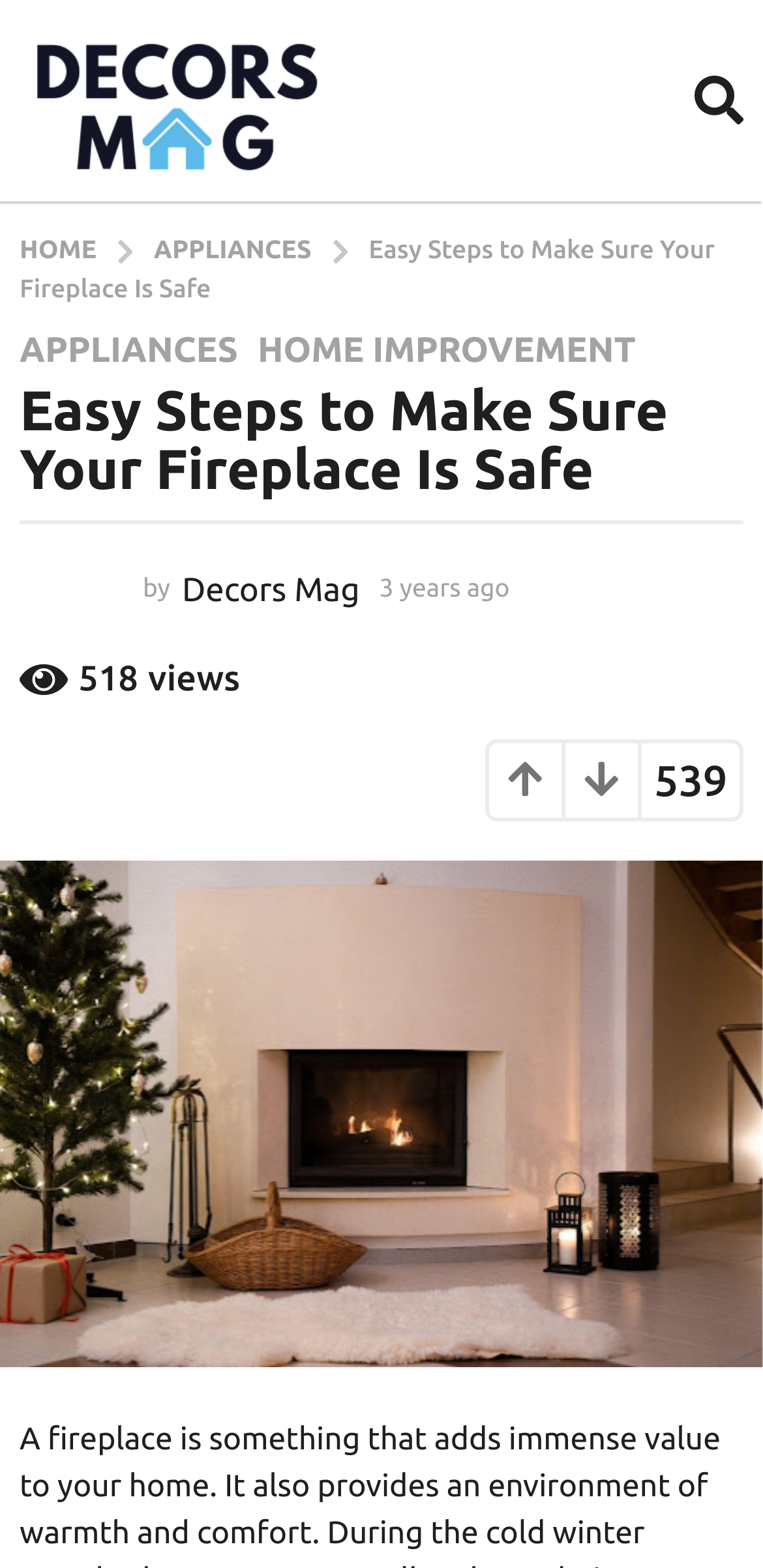How old is the article?
Using the details from the image, give an elaborate explanation to answer the question.

I found the age of the article by looking at the section below the article title, where it displays '3 years ago'. This indicates that the article was published 3 years ago.